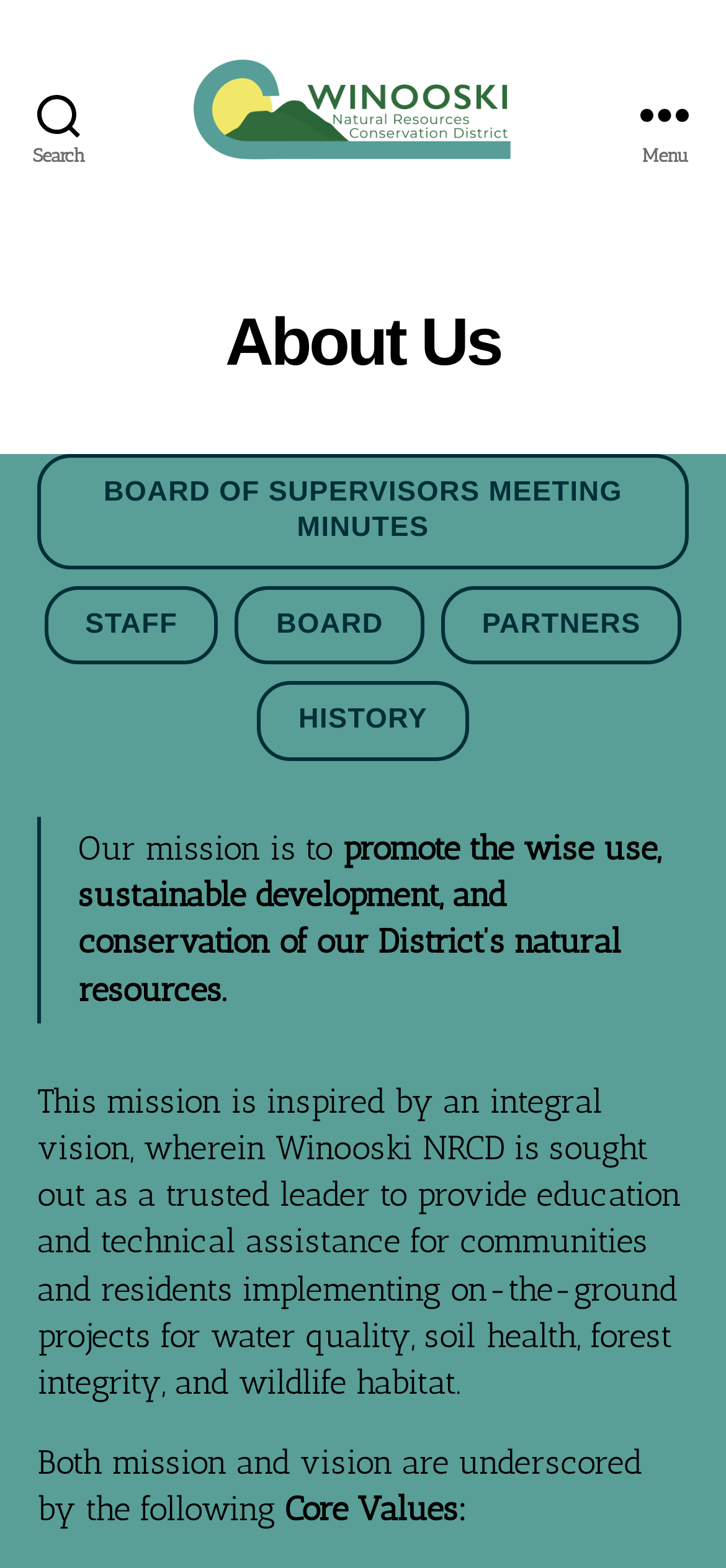Can you find the bounding box coordinates of the area I should click to execute the following instruction: "Learn about the staff"?

[0.061, 0.373, 0.301, 0.424]